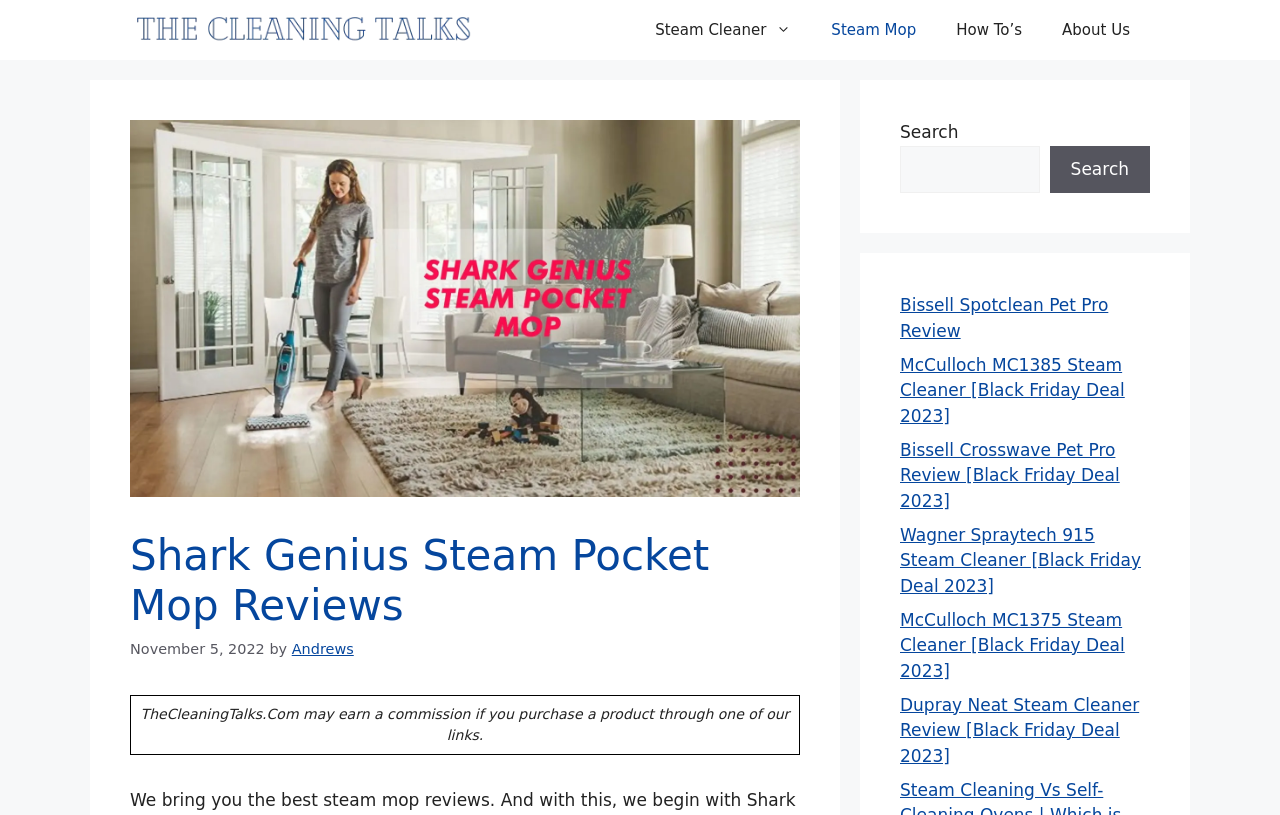Extract the primary header of the webpage and generate its text.

Shark Genius Steam Pocket Mop Reviews